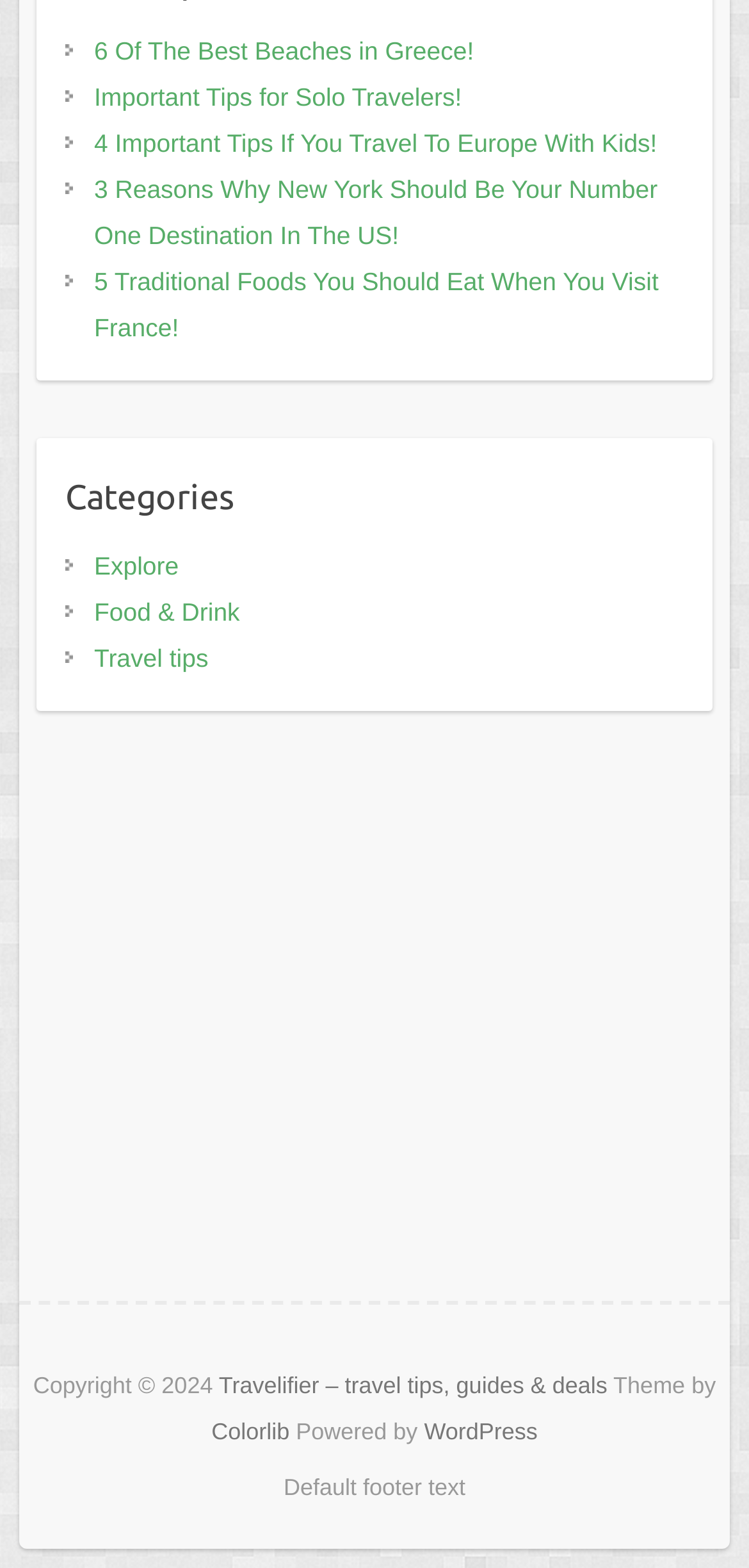Identify the bounding box coordinates for the element that needs to be clicked to fulfill this instruction: "Explore categories". Provide the coordinates in the format of four float numbers between 0 and 1: [left, top, right, bottom].

[0.087, 0.297, 0.913, 0.346]